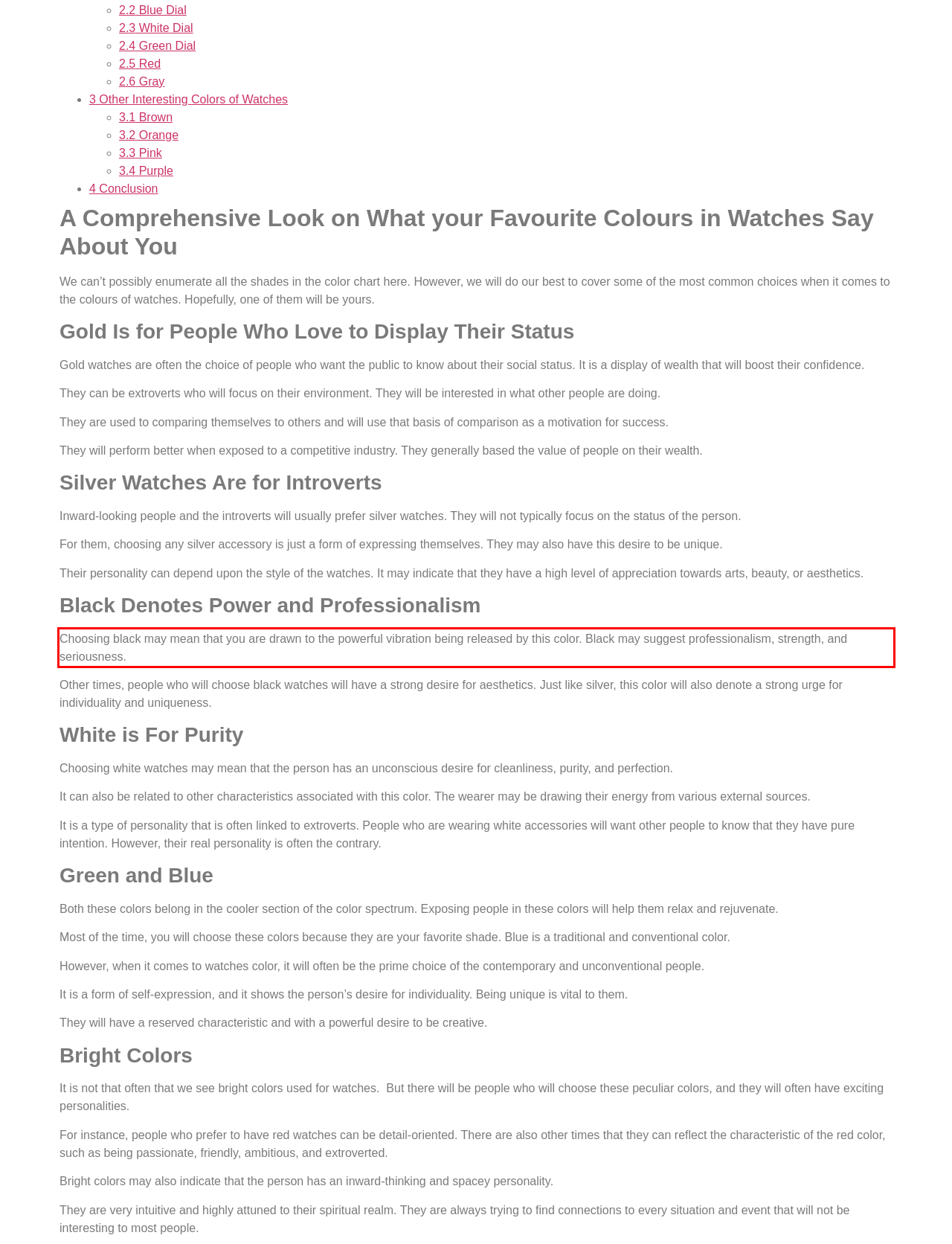Please examine the webpage screenshot and extract the text within the red bounding box using OCR.

Choosing black may mean that you are drawn to the powerful vibration being released by this color. Black may suggest professionalism, strength, and seriousness.